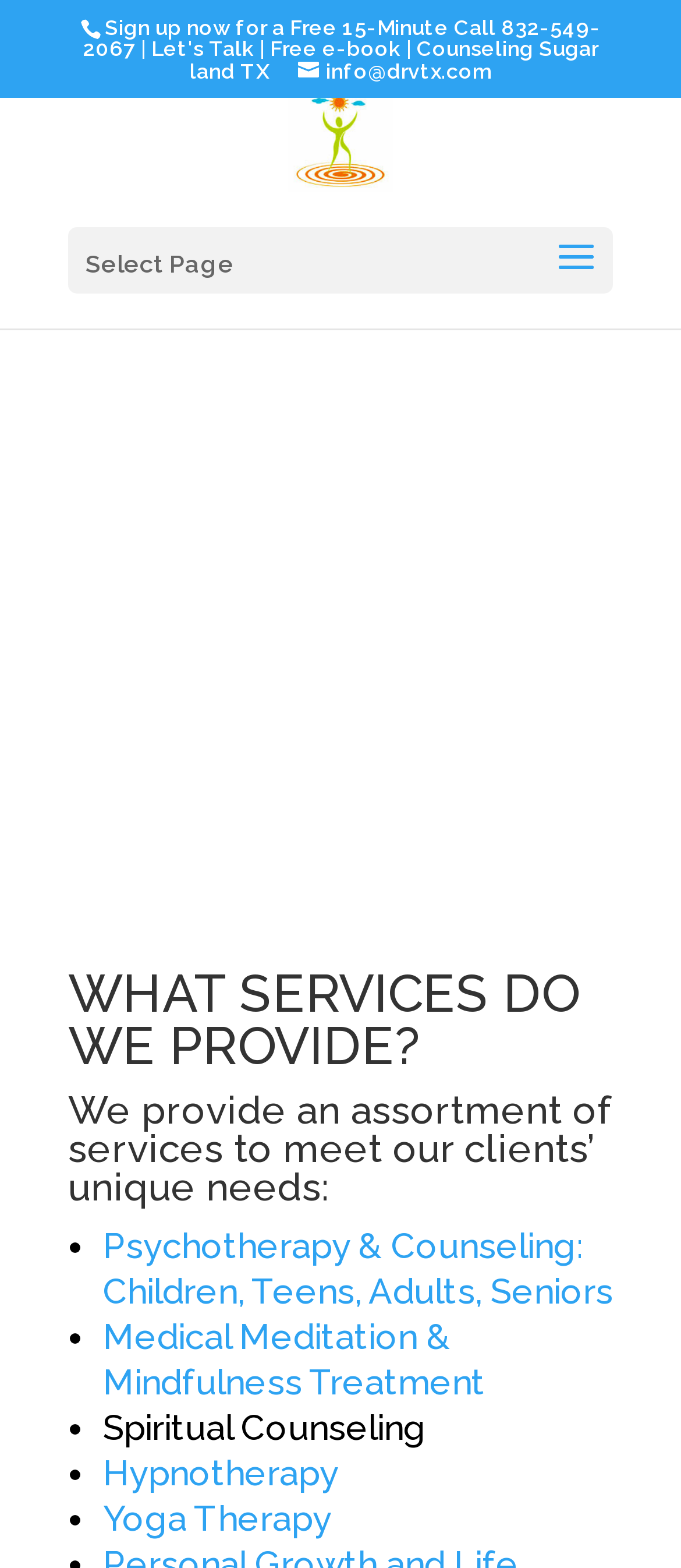Extract the bounding box coordinates for the HTML element that matches this description: "Medical Meditation & Mindfulness Treatment". The coordinates should be four float numbers between 0 and 1, i.e., [left, top, right, bottom].

[0.151, 0.839, 0.713, 0.895]